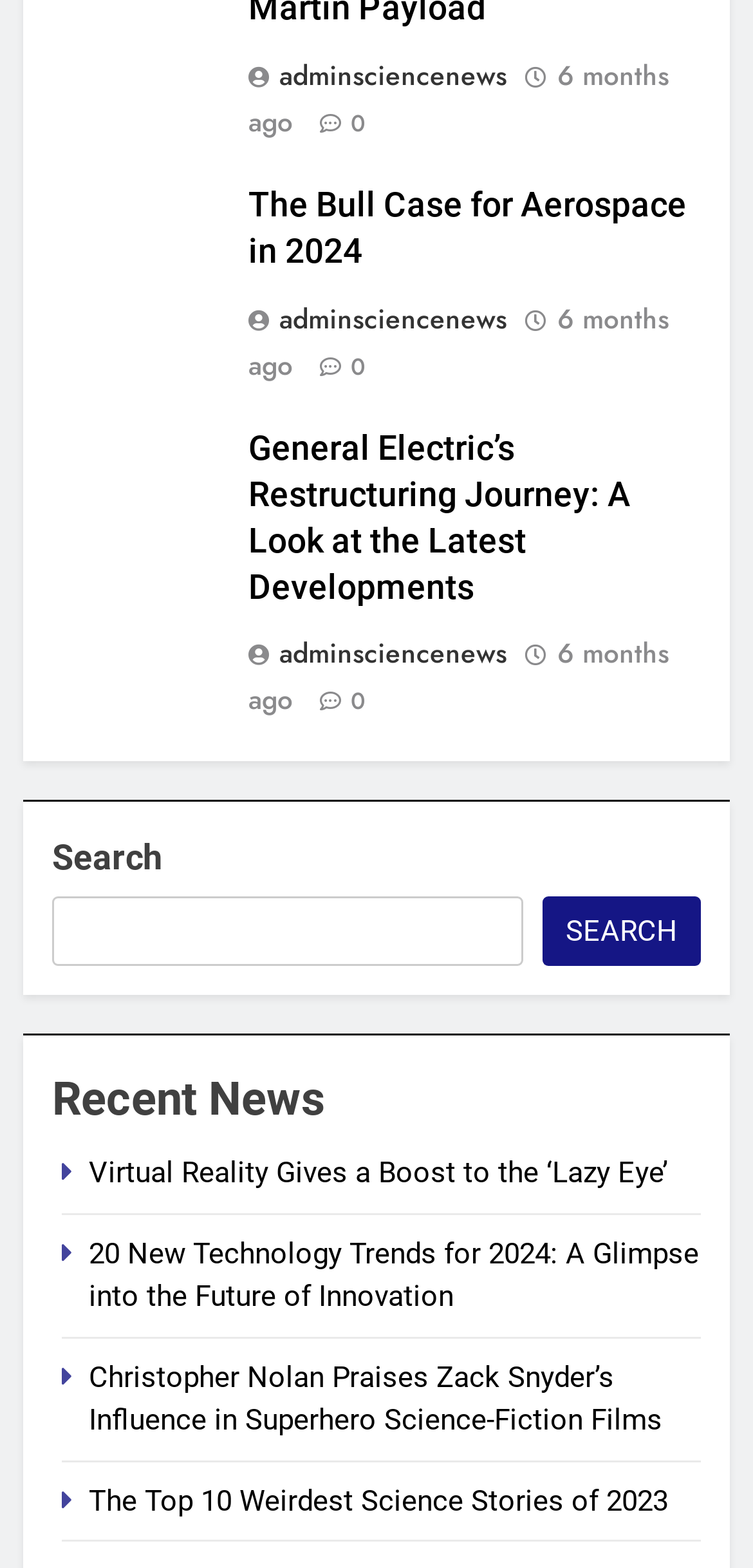How many articles are on this webpage? Based on the screenshot, please respond with a single word or phrase.

2